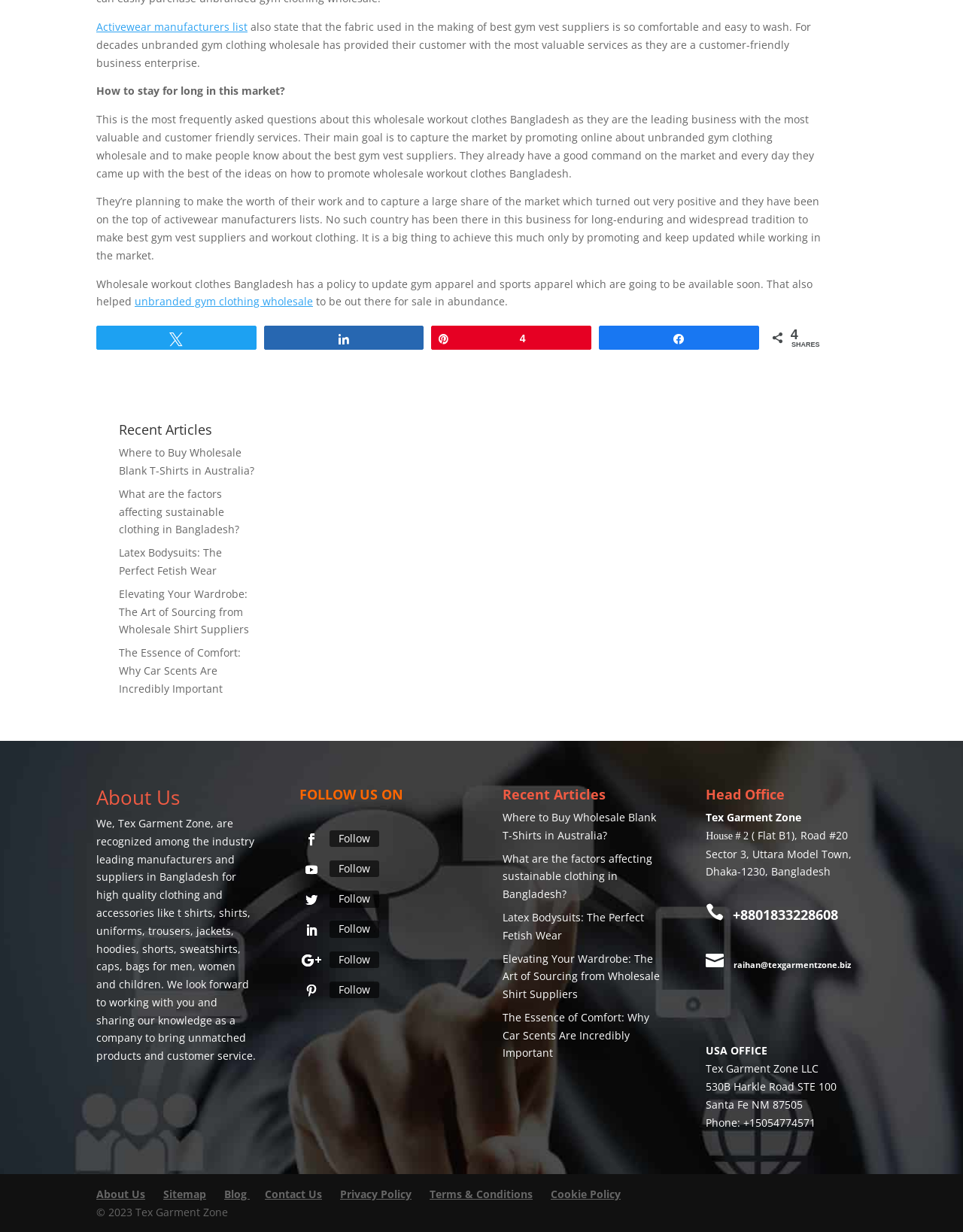Locate the bounding box coordinates of the clickable area to execute the instruction: "Click on 'Activewear manufacturers list'". Provide the coordinates as four float numbers between 0 and 1, represented as [left, top, right, bottom].

[0.1, 0.016, 0.257, 0.027]